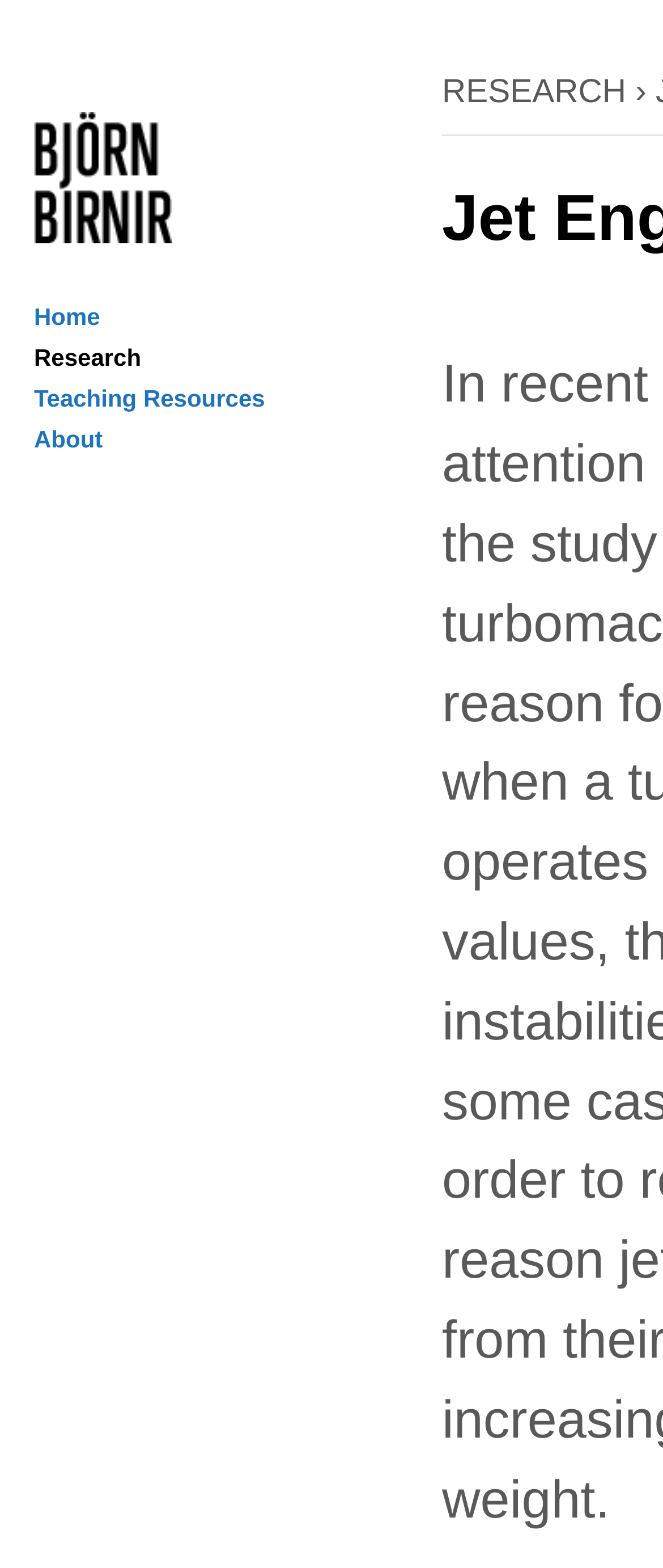How many links are in the complementary section? Look at the image and give a one-word or short phrase answer.

5